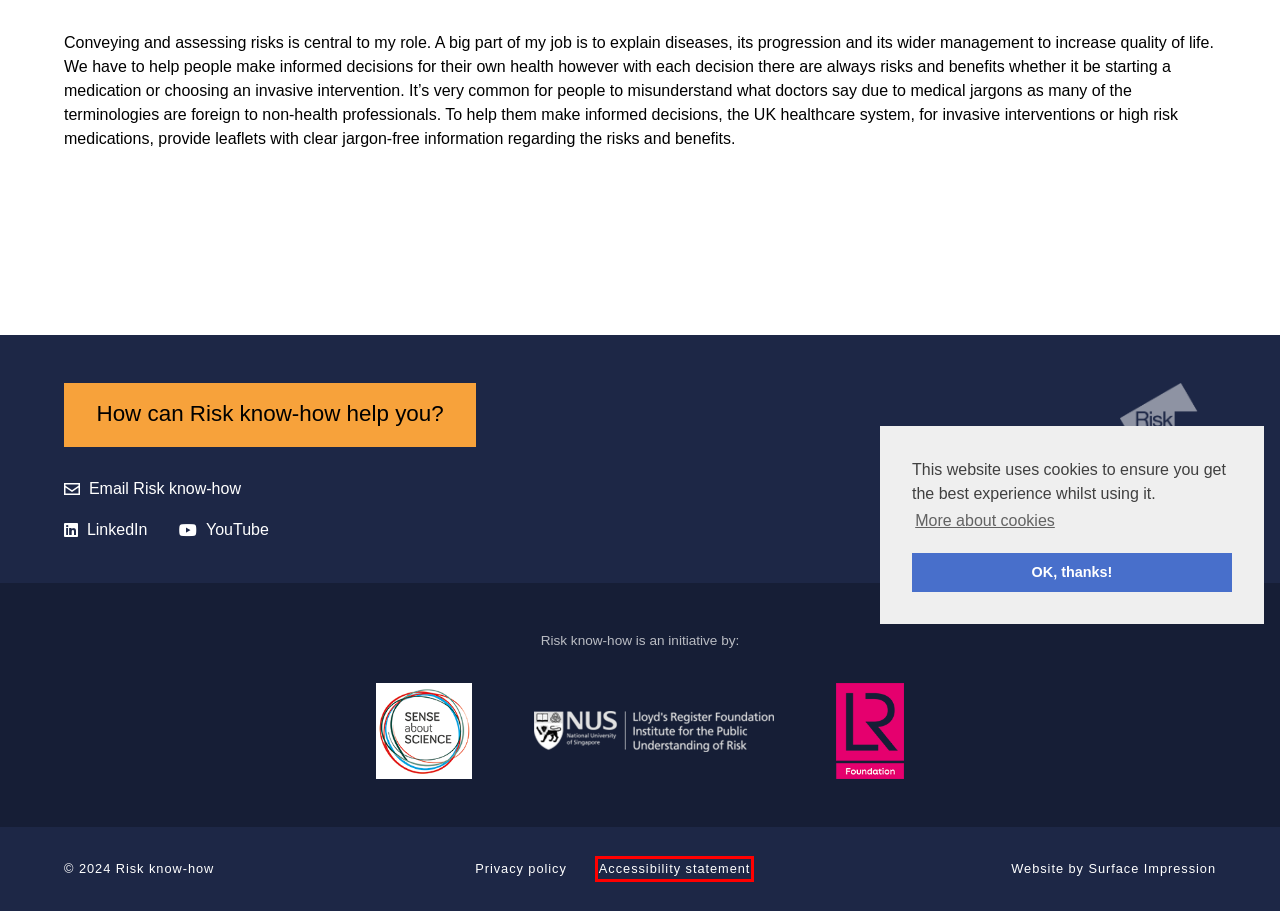After examining the screenshot of a webpage with a red bounding box, choose the most accurate webpage description that corresponds to the new page after clicking the element inside the red box. Here are the candidates:
A. What are cookies? | Cookies & You
B. Privacy policy - Risk know-how
C. Accessibility statement - Risk know-how
D. Risk know-how
E. Surface Impression
F. Risk know-how around the world - Risk know-how
G. Lloyd's Register Foundation
H. Home New - Sense about Science

C